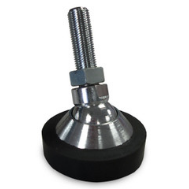Please respond to the question with a concise word or phrase:
What is the material of the base of the foot?

Rubber